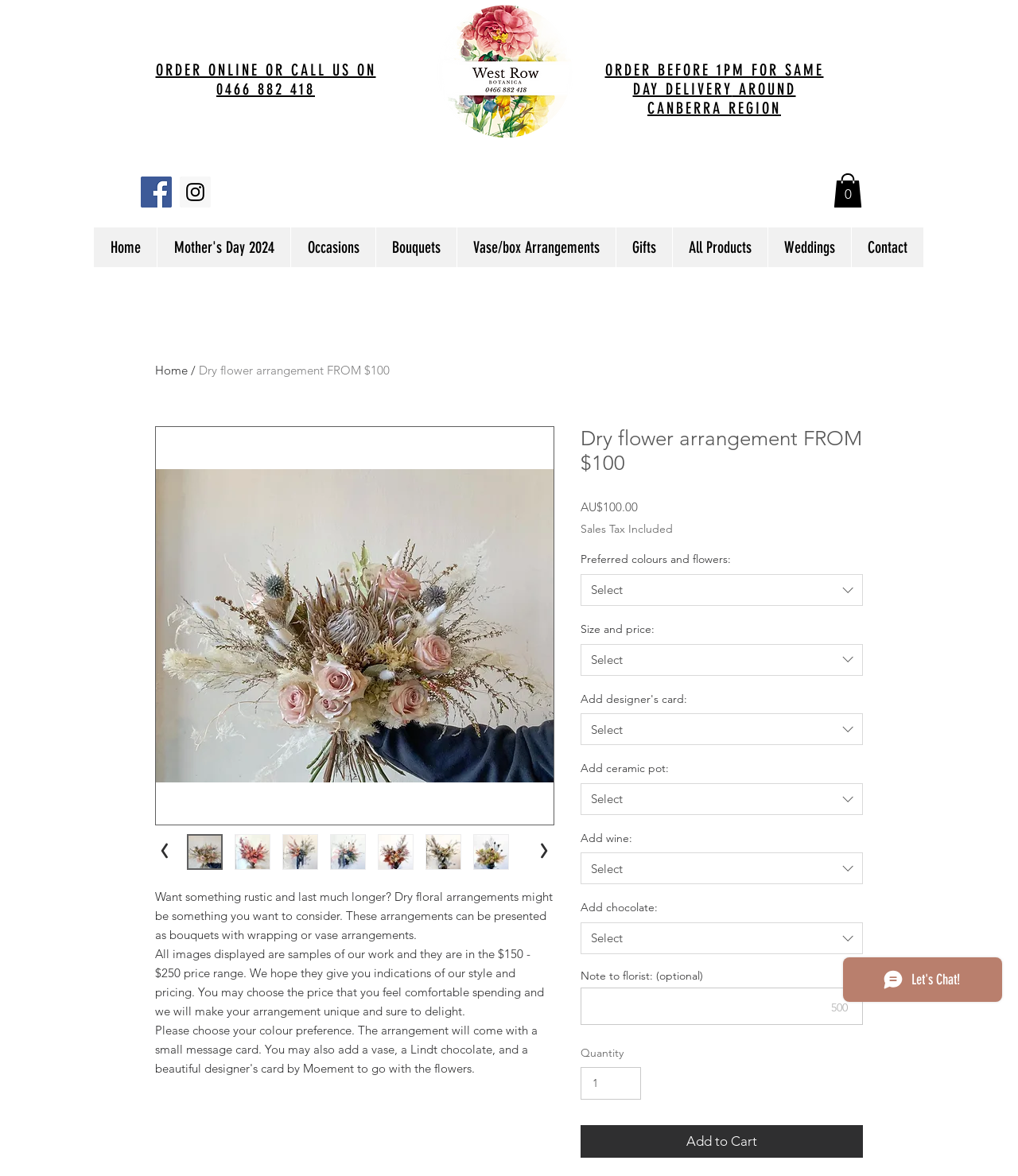Answer the question in one word or a short phrase:
What is the minimum price range of the arrangements?

$100